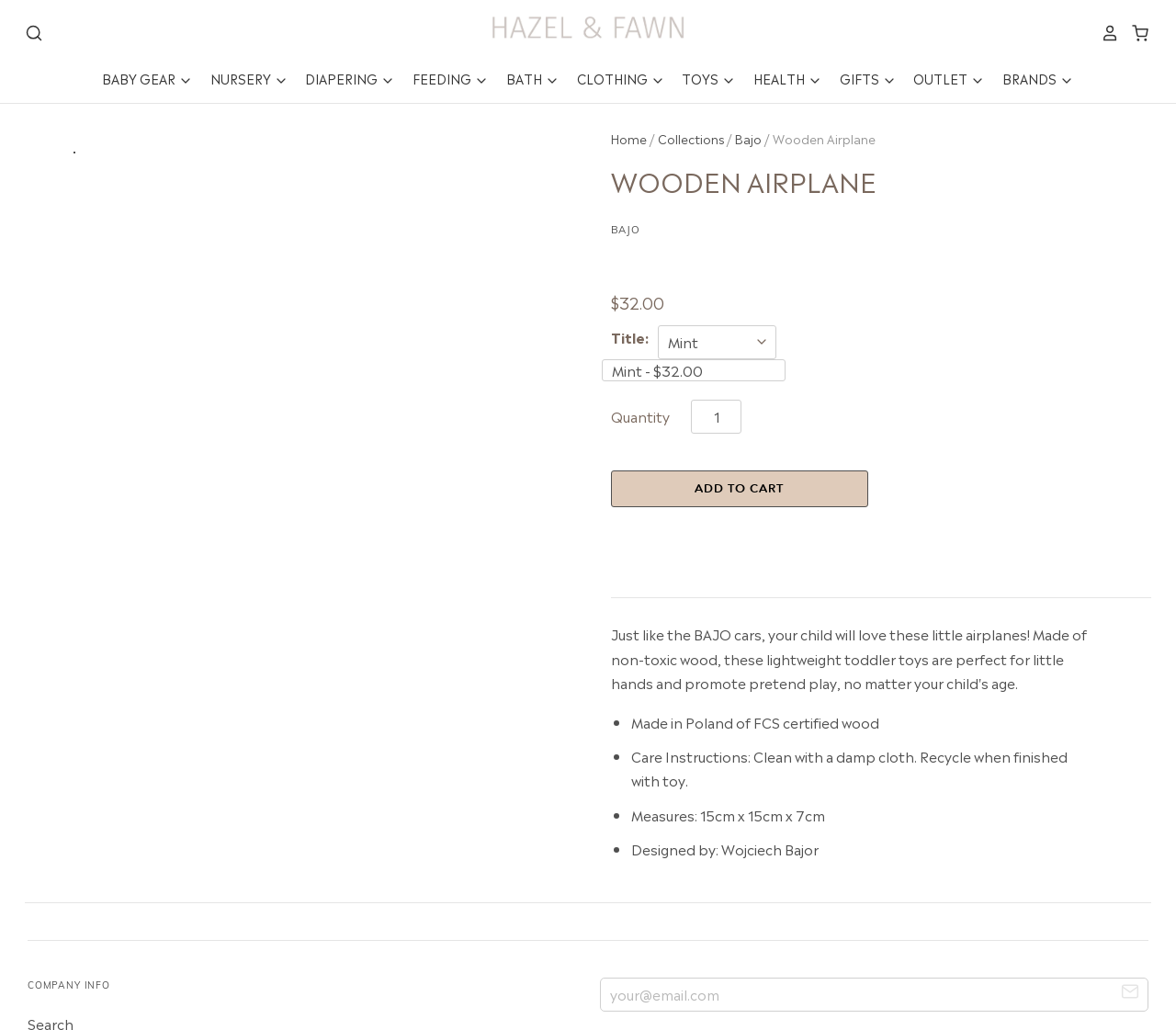Please identify the bounding box coordinates of the element's region that needs to be clicked to fulfill the following instruction: "Enter quantity". The bounding box coordinates should consist of four float numbers between 0 and 1, i.e., [left, top, right, bottom].

[0.587, 0.388, 0.63, 0.421]